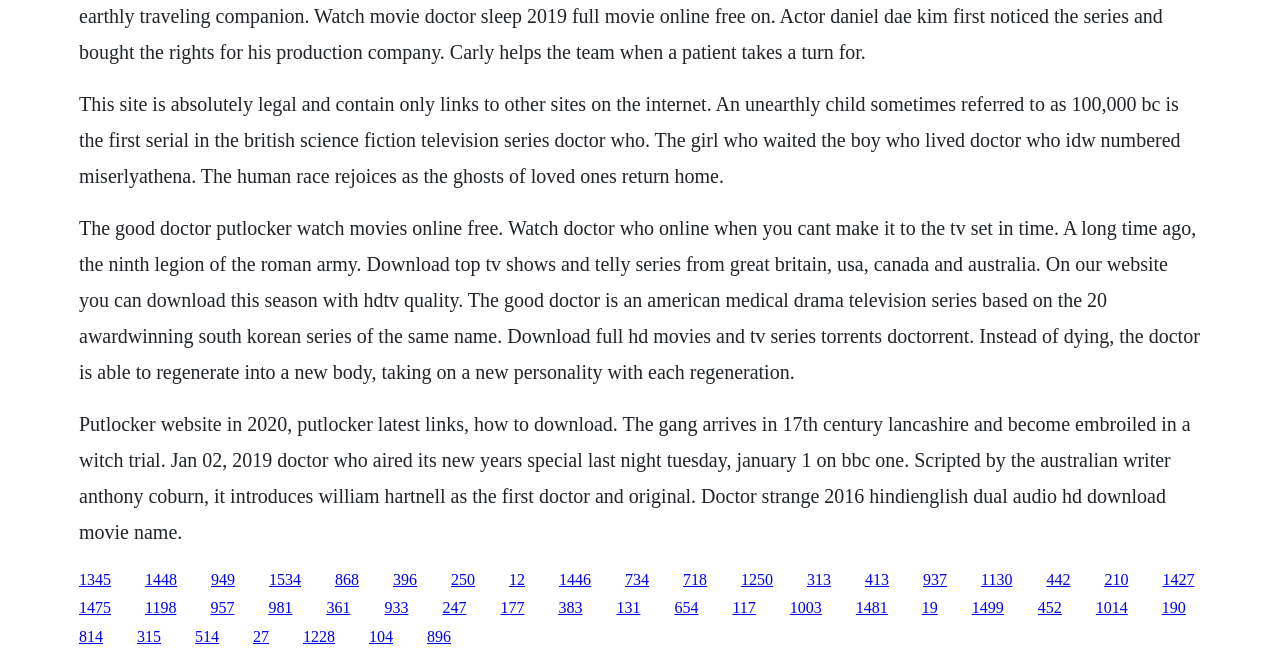Locate the bounding box coordinates of the element that should be clicked to fulfill the instruction: "Explore Doctor Who IDW numbered series".

[0.352, 0.865, 0.371, 0.89]